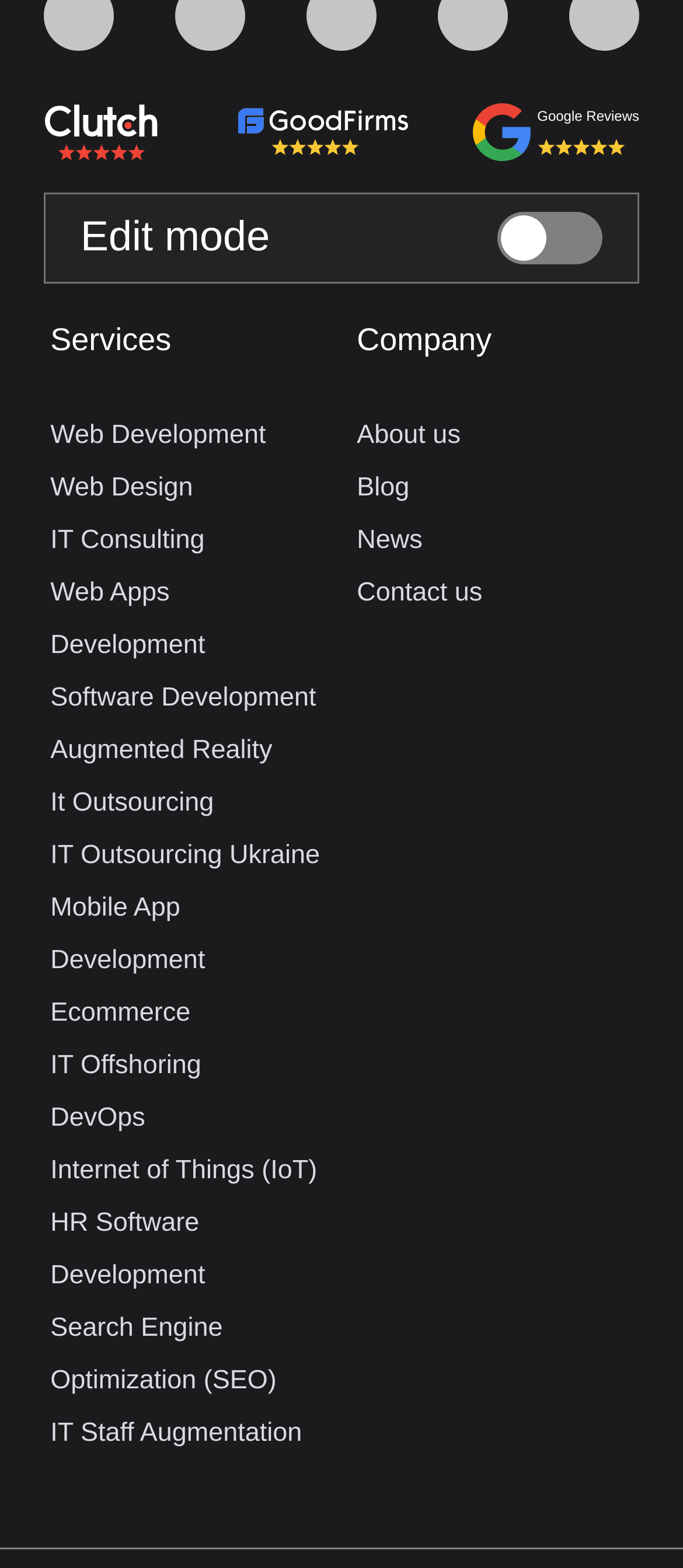What is the third link under Company?
Please answer the question with a detailed response using the information from the screenshot.

I looked at the links under the 'Company' section and found that the third link is 'News', which is located between 'About us' and 'Contact us'.